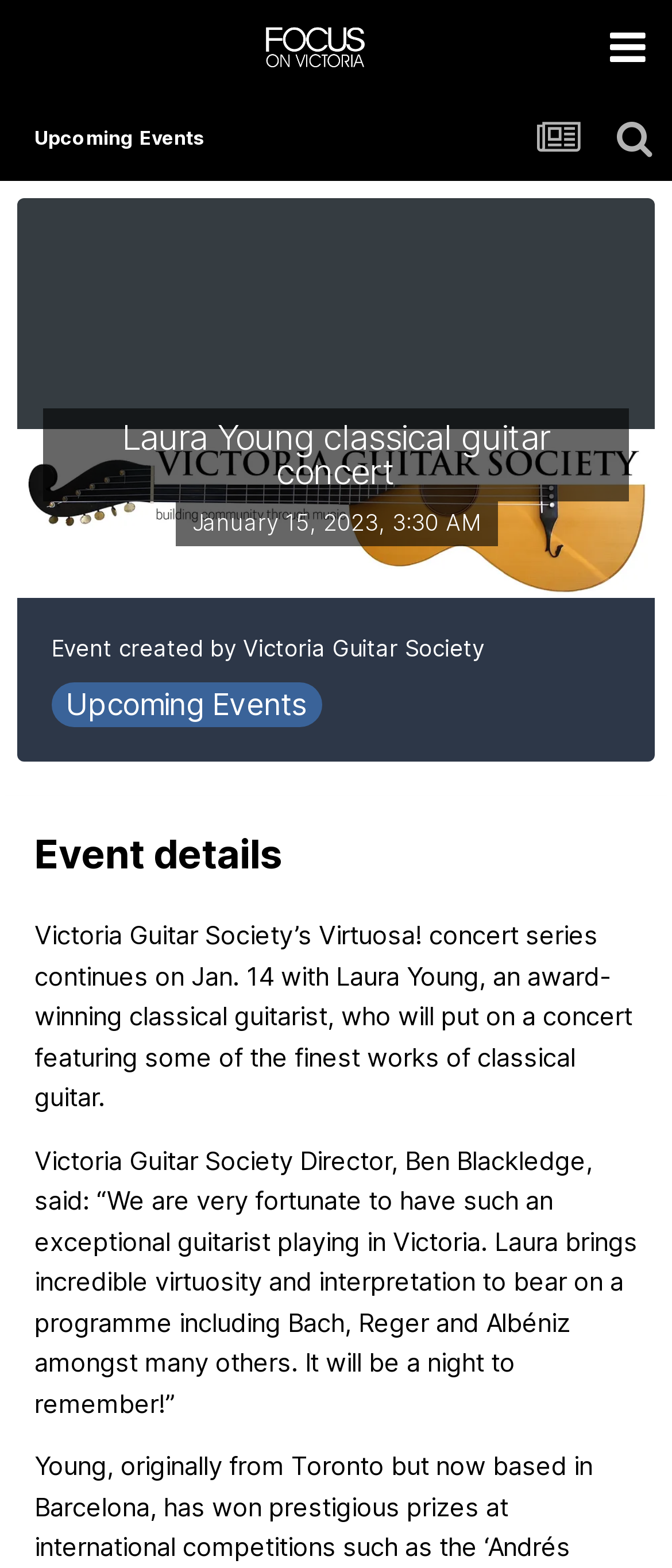Highlight the bounding box of the UI element that corresponds to this description: "Victoria Guitar Society".

[0.362, 0.404, 0.721, 0.422]